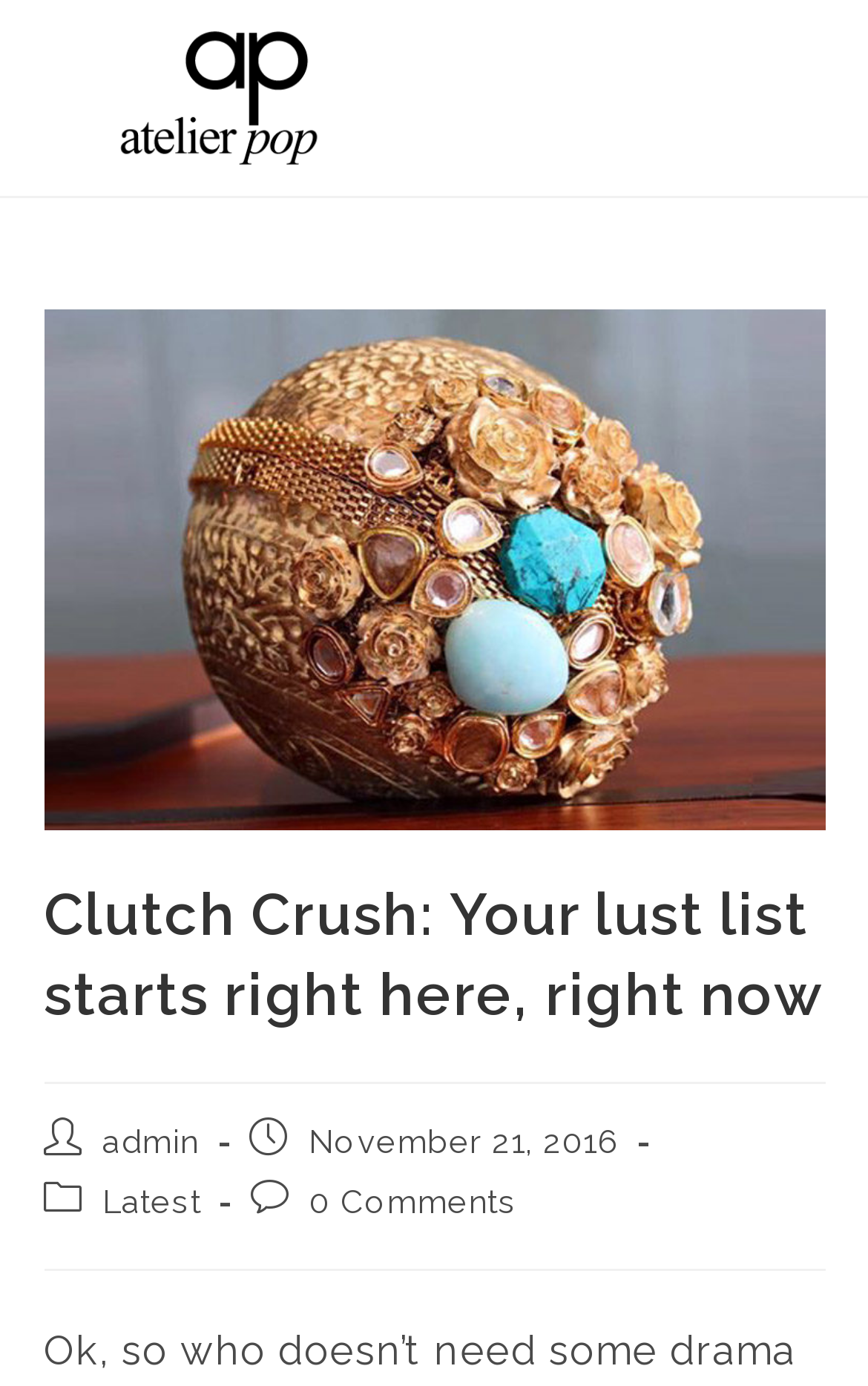Find and provide the bounding box coordinates for the UI element described here: "Latest". The coordinates should be given as four float numbers between 0 and 1: [left, top, right, bottom].

[0.118, 0.852, 0.231, 0.879]